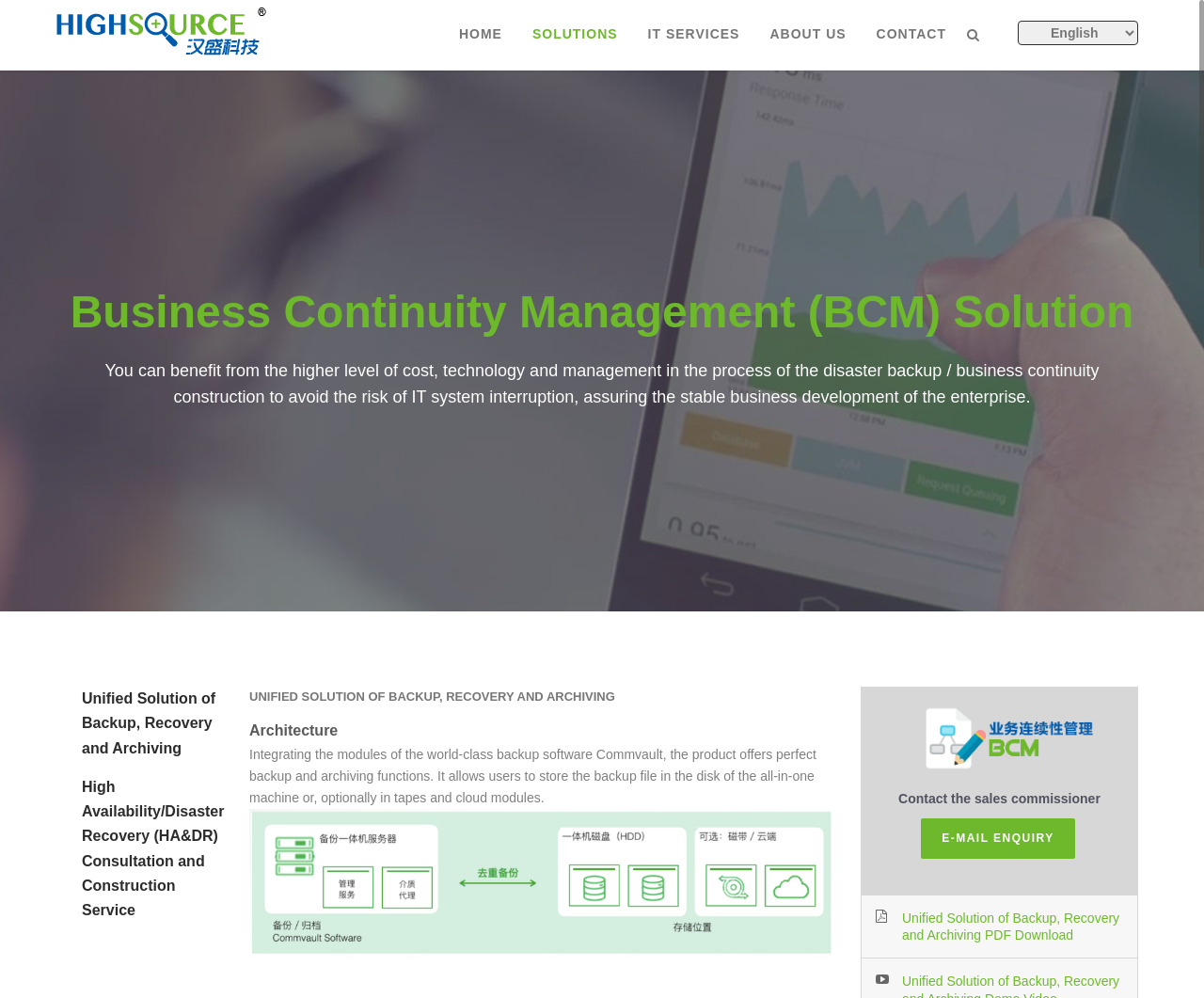Determine the bounding box coordinates for the area you should click to complete the following instruction: "Contact the sales commissioner via E-MAIL ENQUIRY".

[0.765, 0.82, 0.893, 0.861]